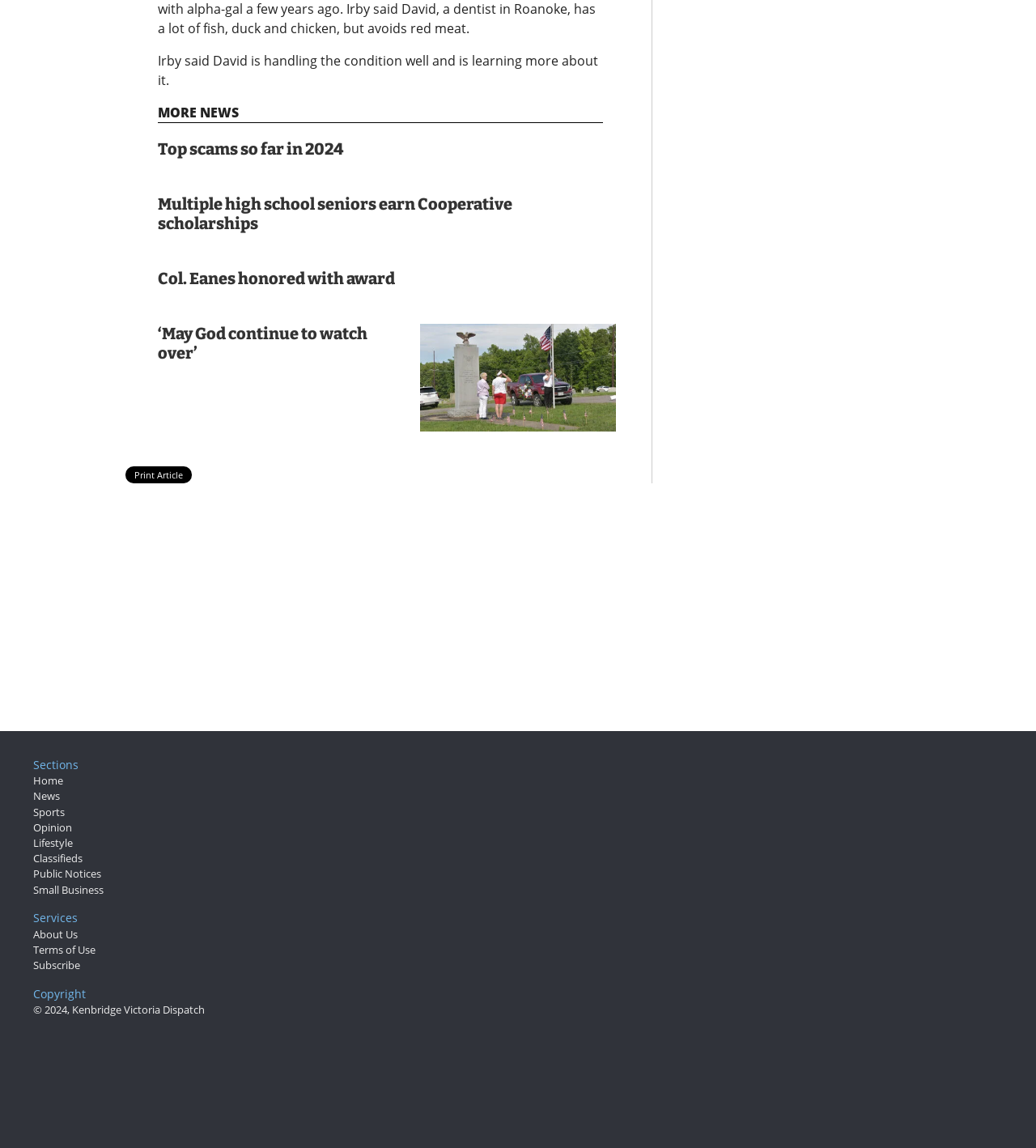Determine the bounding box coordinates of the element that should be clicked to execute the following command: "View article about Col. Eanes honored with award".

[0.152, 0.234, 0.381, 0.251]